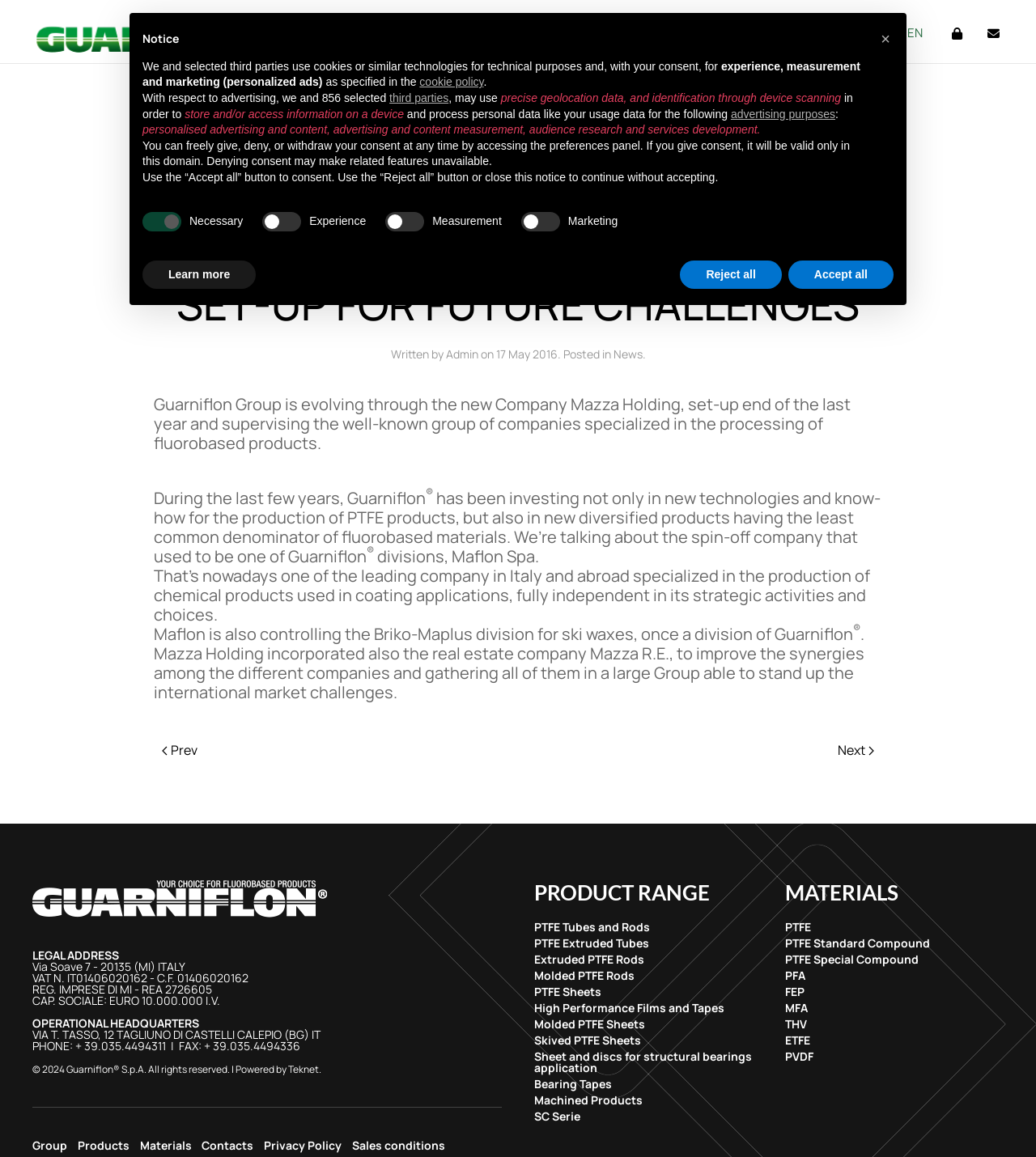Indicate the bounding box coordinates of the clickable region to achieve the following instruction: "View 'NEWS'."

[0.592, 0.299, 0.62, 0.313]